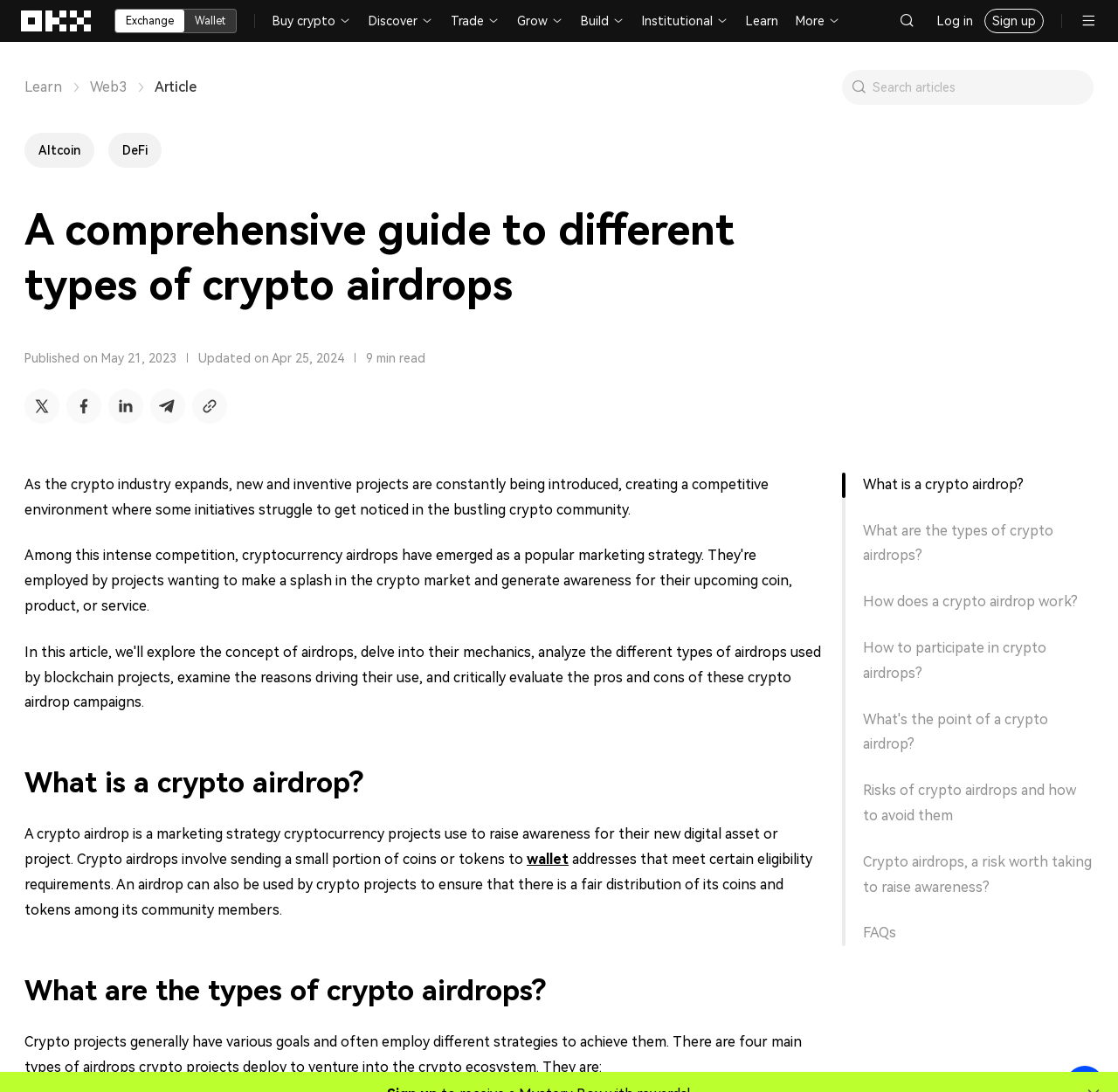Identify the bounding box coordinates of the HTML element based on this description: "parent_node: Exchange".

[0.019, 0.0, 0.083, 0.038]